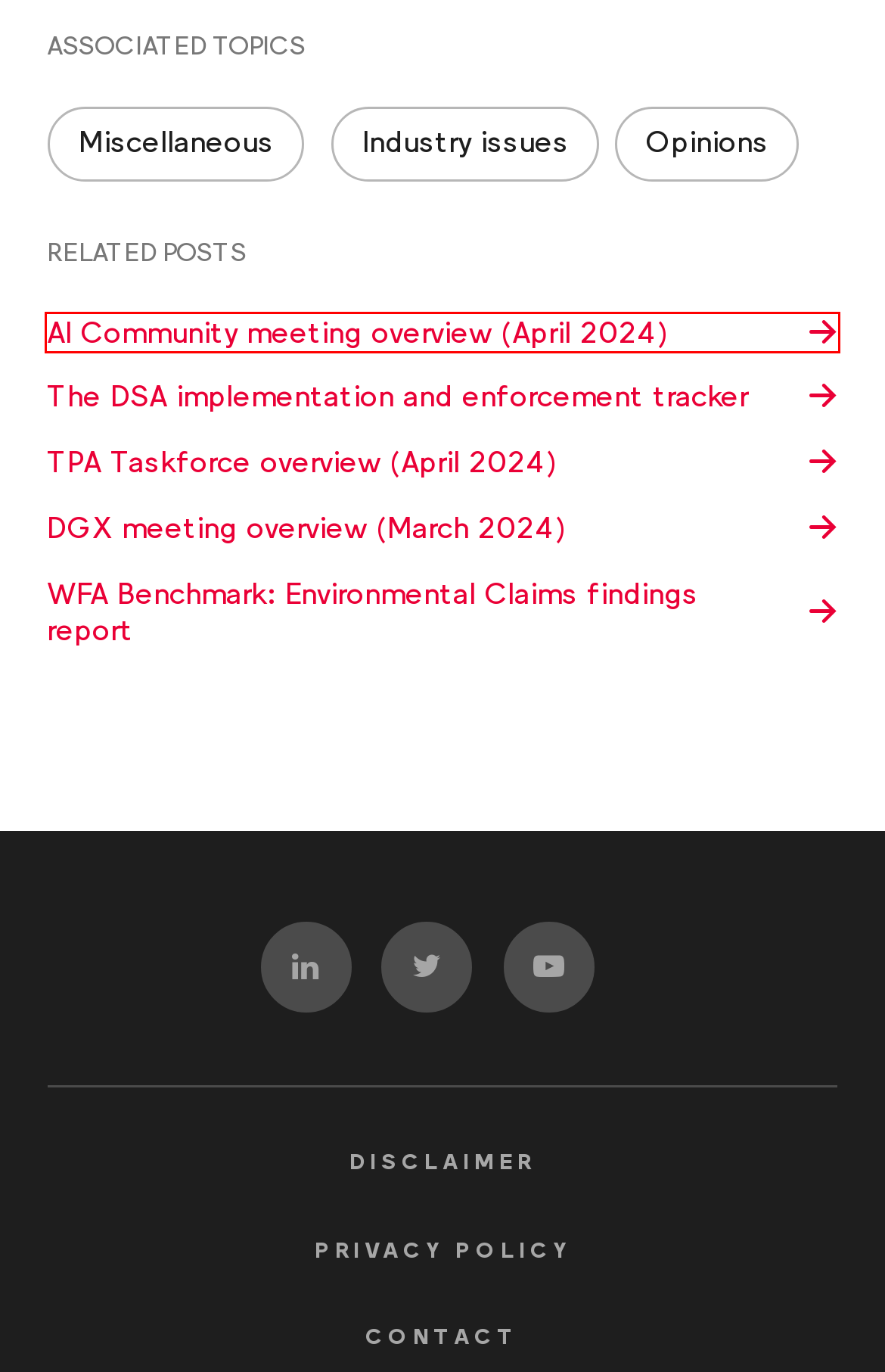Given a screenshot of a webpage with a red bounding box, please pick the webpage description that best fits the new webpage after clicking the element inside the bounding box. Here are the candidates:
A. DGX meeting overview (March 2024) - World Federation of Advertisers
B. TPA Taskforce overview (April 2024) - World Federation of Advertisers
C. WFA Benchmark: Environmental Claims findings report - World Federation of Advertisers
D. The DSA implementation and enforcement tracker - World Federation of Advertisers
E. Global Marketer Week 2024 - World Federation of Advertisers
F. AI Community meeting overview (April 2024) - World Federation of Advertisers
G. Global Marketer of the Year 2018 nominees: Ukonwa Ojo - World Federation of Advertisers
H. Bouw aan langdurige betrokkenheid met marketing- en CRM-software van Procurios - Procurios

F